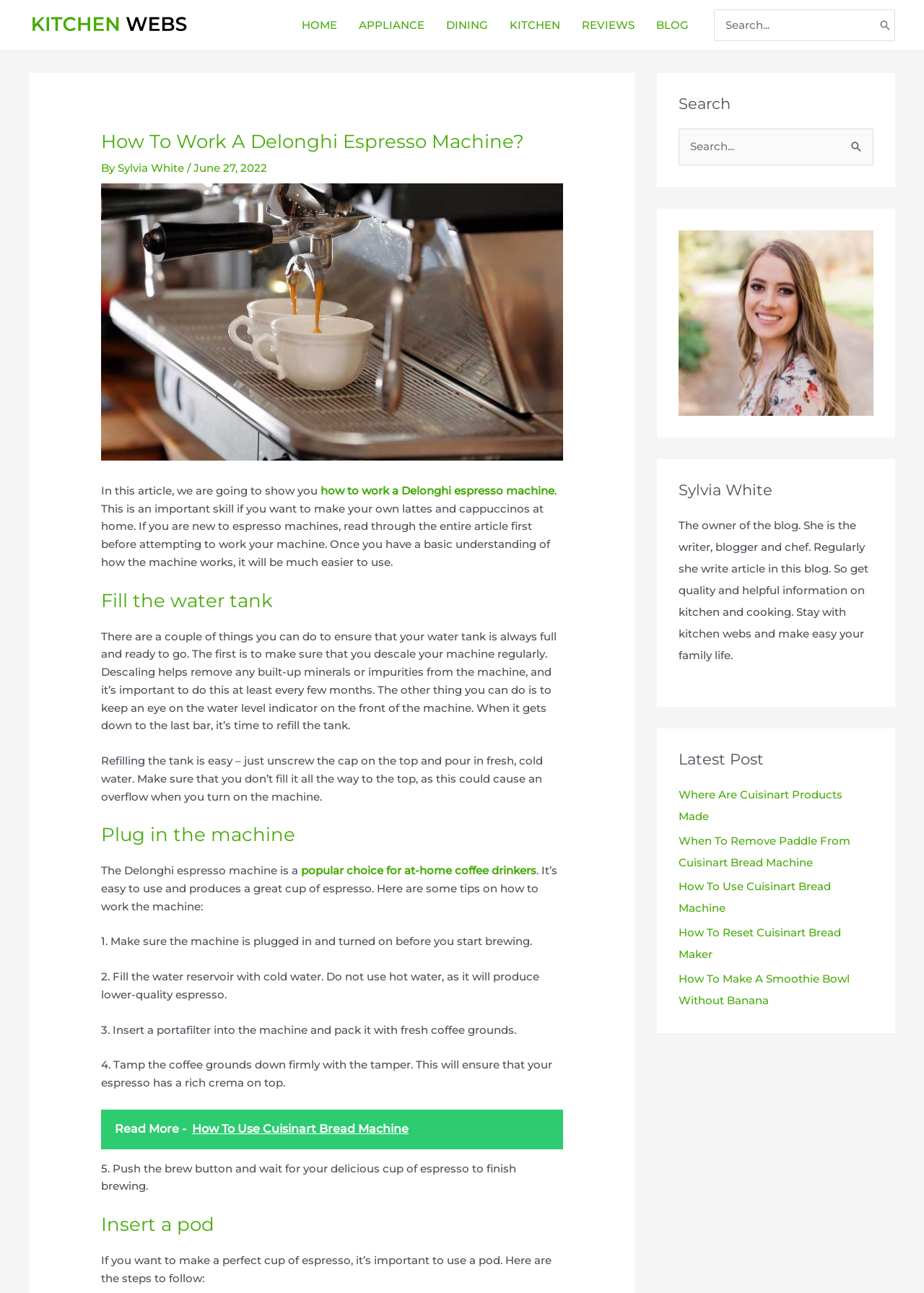What type of machine is recommended for at-home coffee drinkers?
Kindly answer the question with as much detail as you can.

The article mentions that the Delonghi espresso machine is a popular choice for at-home coffee drinkers, and it's easy to use and produces a great cup of espresso.